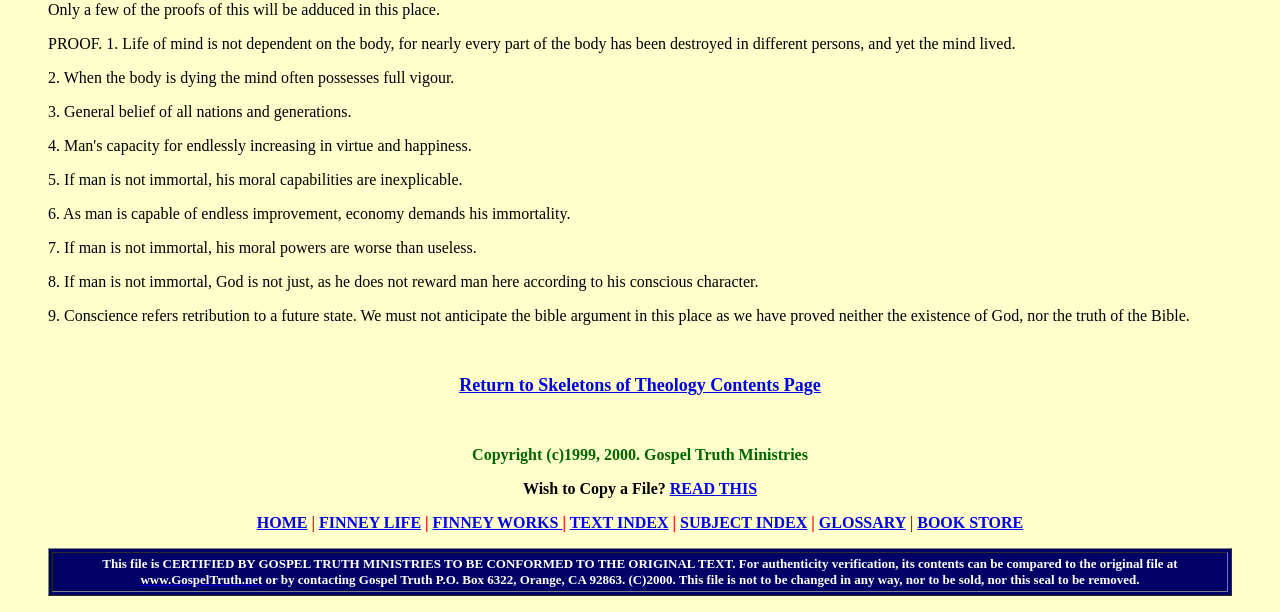Extract the bounding box for the UI element that matches this description: "SUBJECT INDEX".

[0.531, 0.84, 0.631, 0.868]